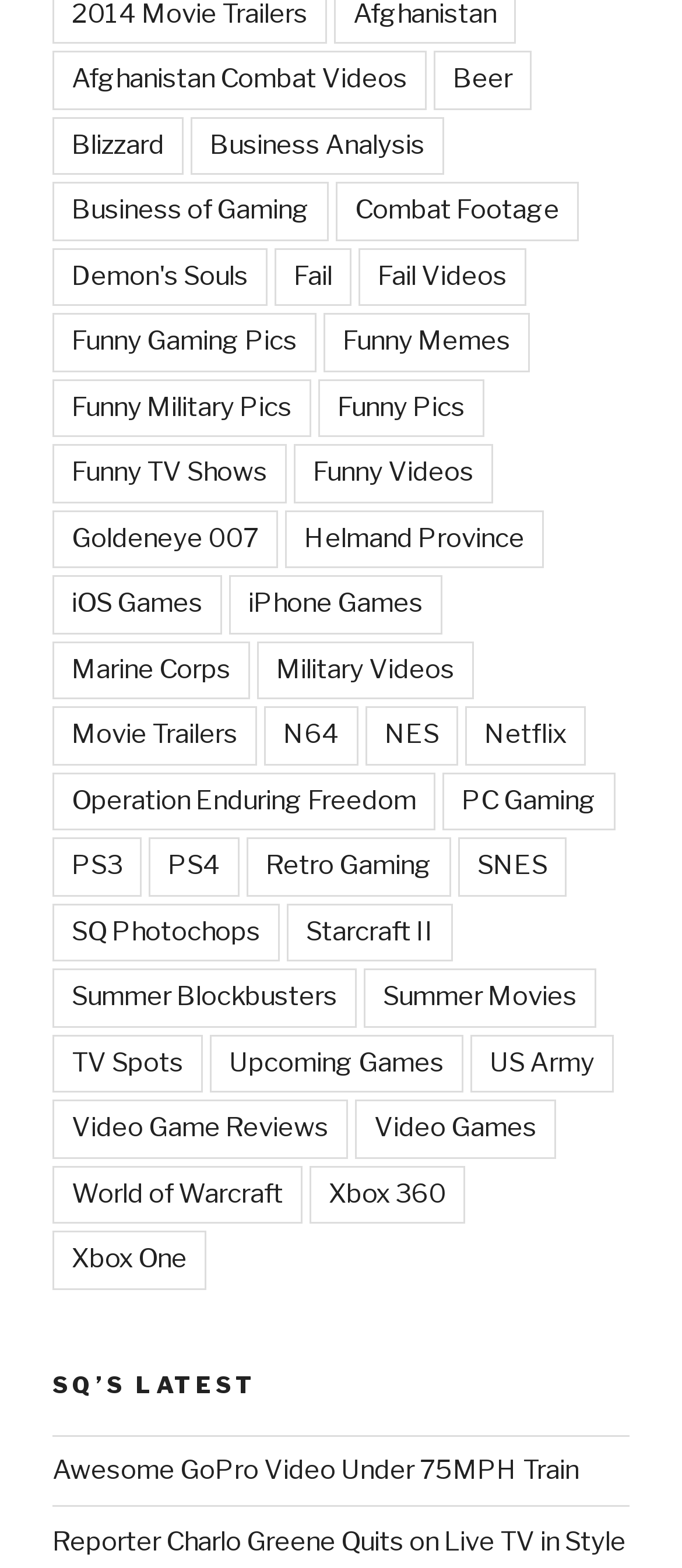What type of content is available on this website?
Please use the image to deliver a detailed and complete answer.

Based on the links provided on the webpage, it appears that the website offers a variety of content related to gaming, entertainment, and military, including videos, reviews, and news.